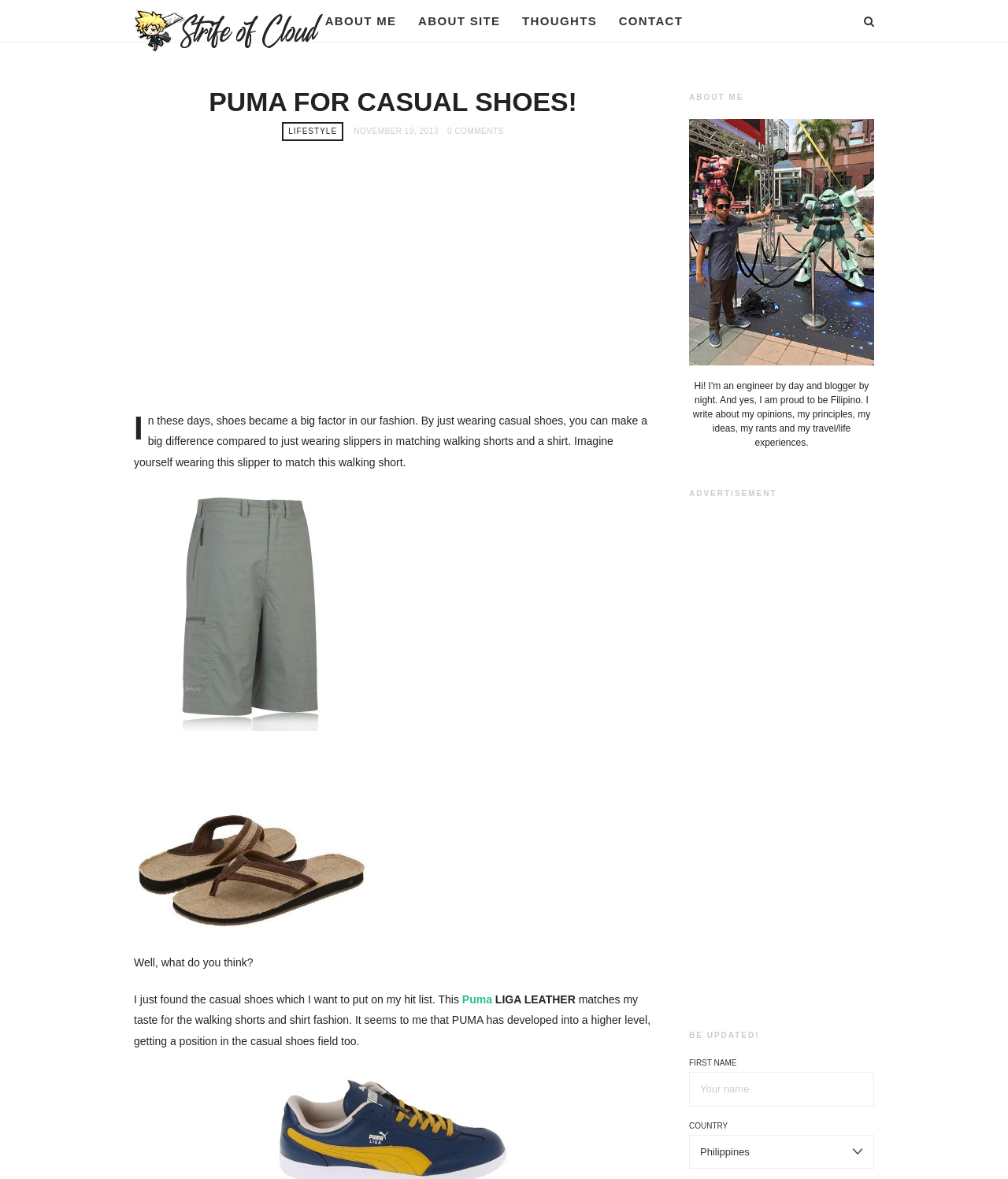Please give a succinct answer to the question in one word or phrase:
What is the author's opinion about wearing slippers?

Negative